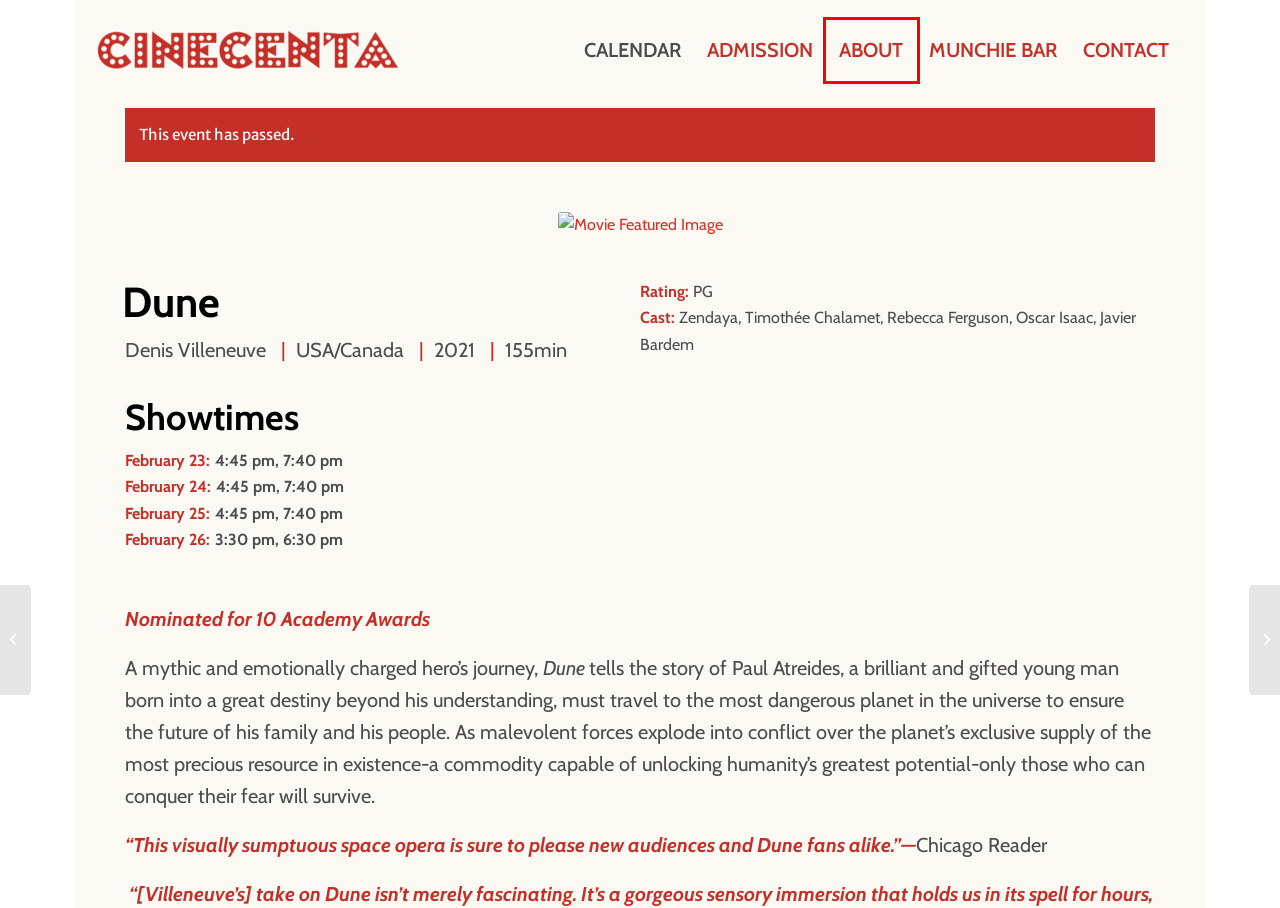Review the screenshot of a webpage that includes a red bounding box. Choose the webpage description that best matches the new webpage displayed after clicking the element within the bounding box. Here are the candidates:
A. Admission - Cinecenta
B. The Munchie Bar - Cinecenta
C. Norma Rae - Cinecenta
D. Spencer - Cinecenta
E. Upcoming Events – Cinecenta
F. Home - Cinecenta
G. Contact - Cinecenta
H. About - Cinecenta

H